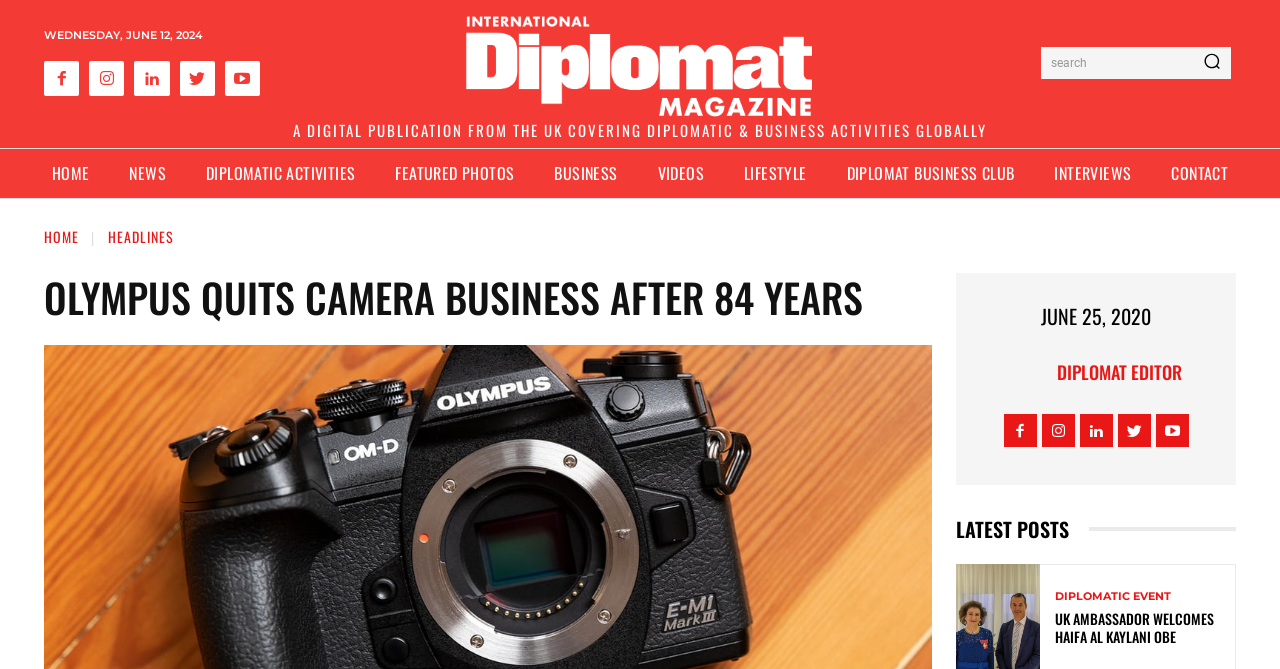Use a single word or phrase to answer the question: 
What is the purpose of the search box?

to search the website